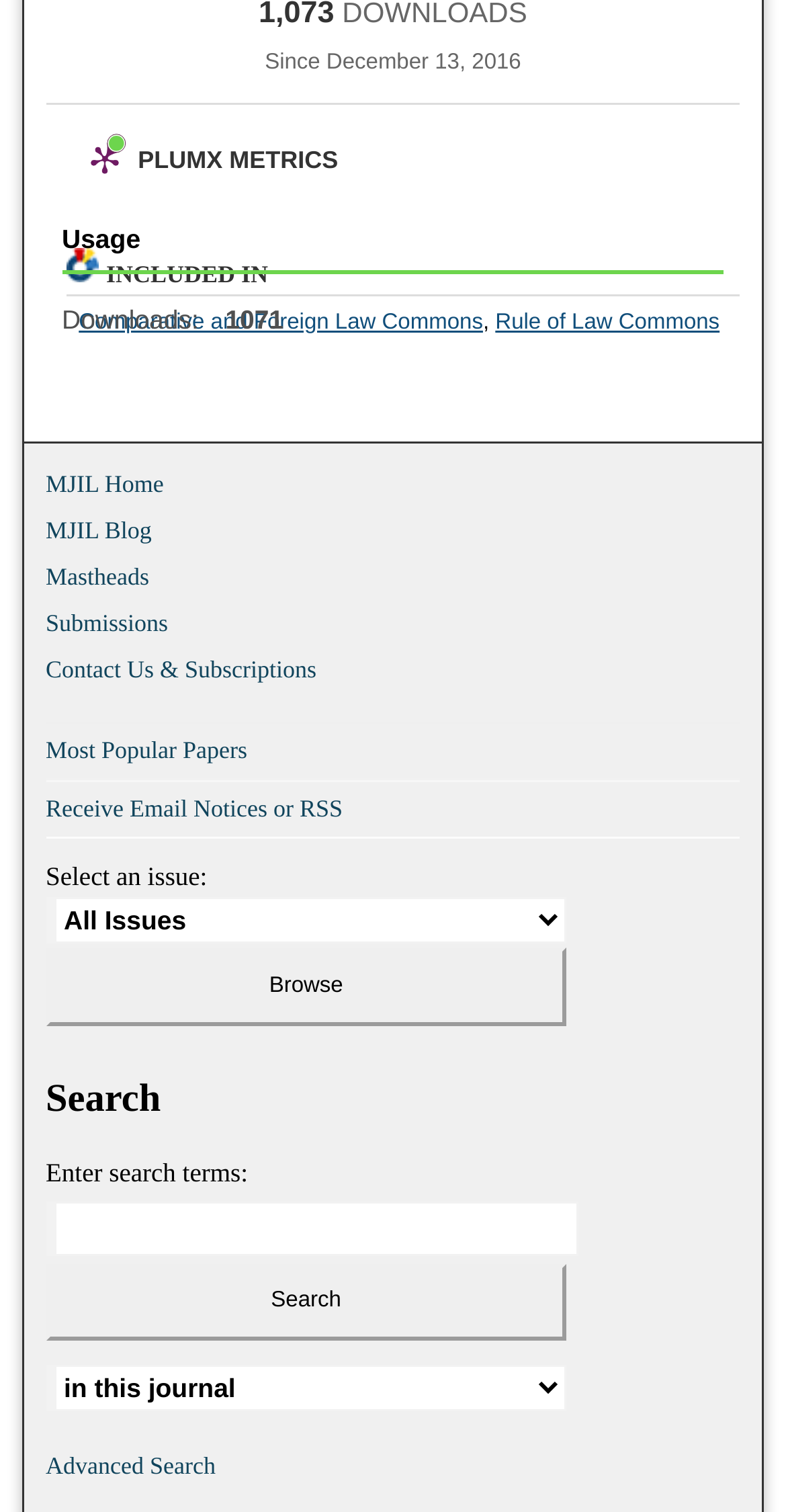Determine the bounding box coordinates of the element that should be clicked to execute the following command: "Send an email to Marilyn Barefoot".

None